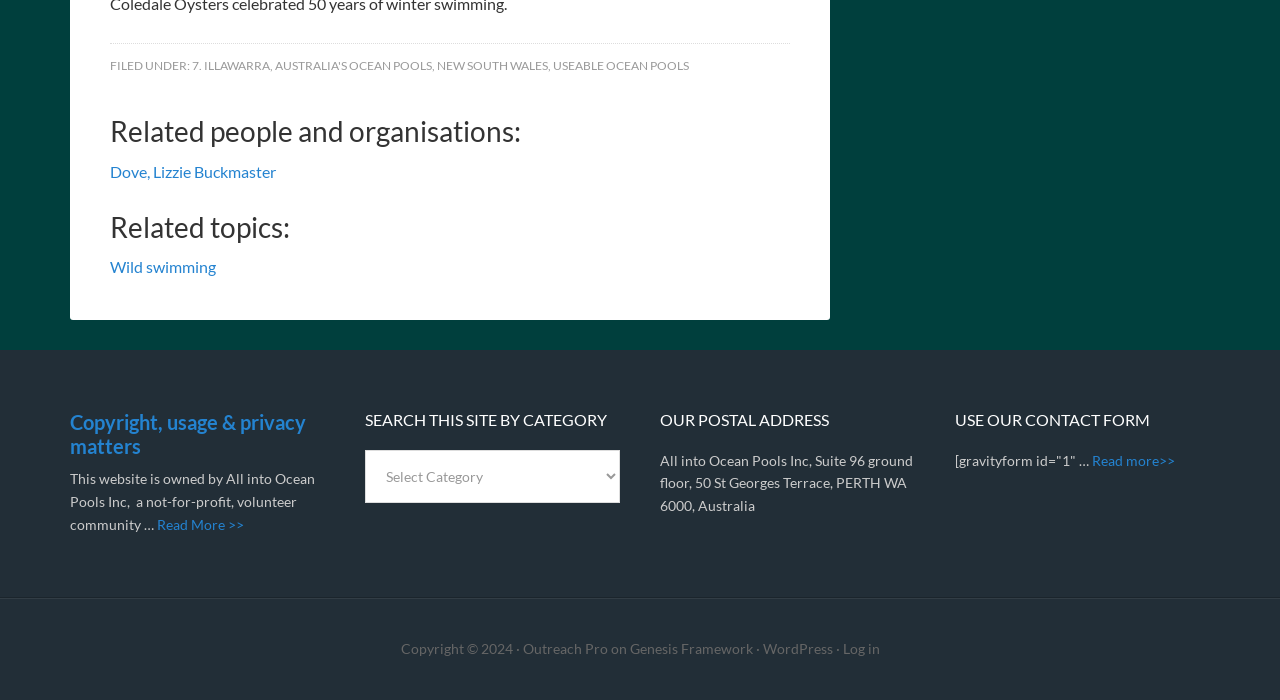Point out the bounding box coordinates of the section to click in order to follow this instruction: "Contact us".

[0.746, 0.645, 0.853, 0.67]